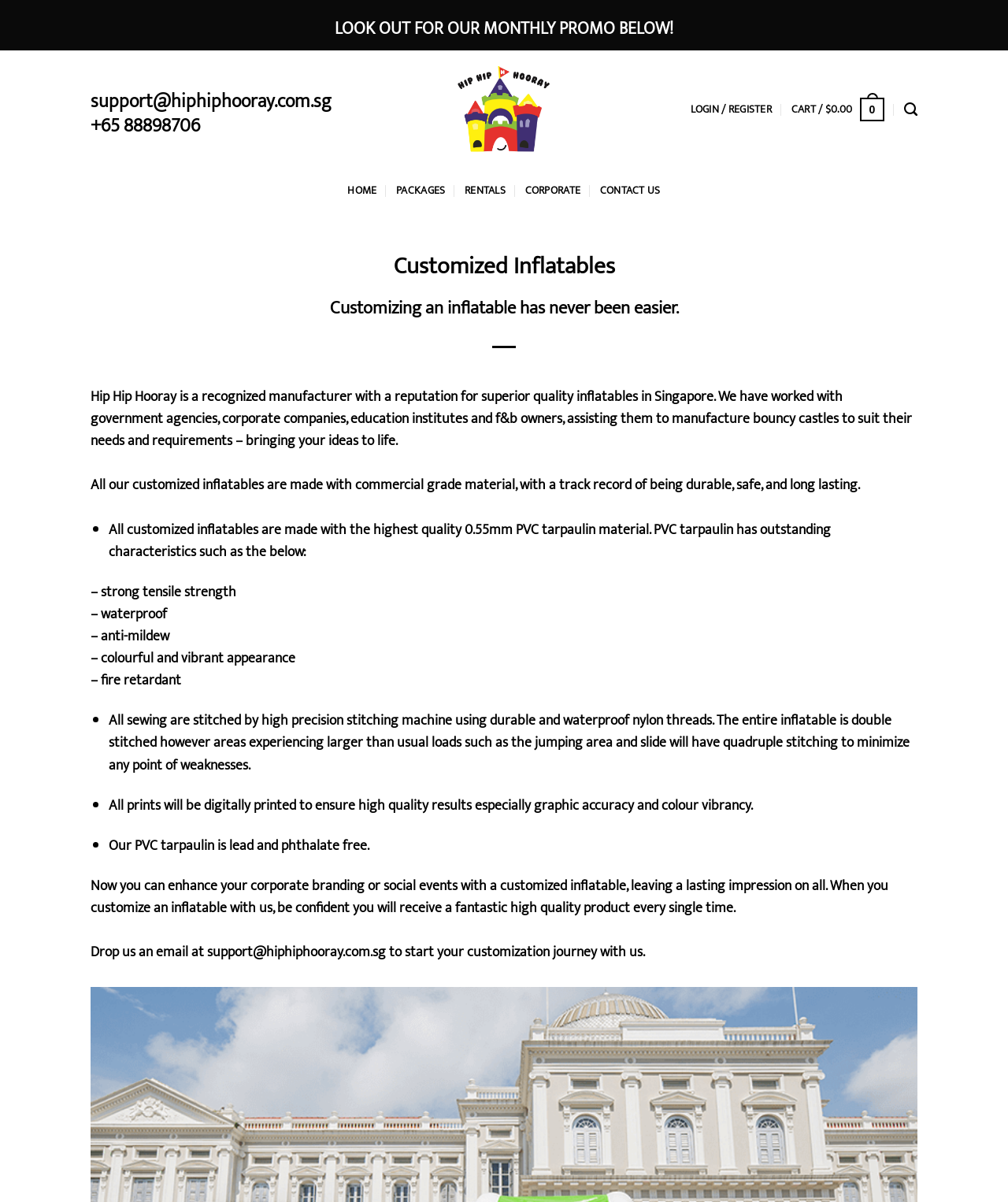Can you show the bounding box coordinates of the region to click on to complete the task described in the instruction: "Click on the 'LOGIN / REGISTER' link"?

[0.685, 0.077, 0.766, 0.105]